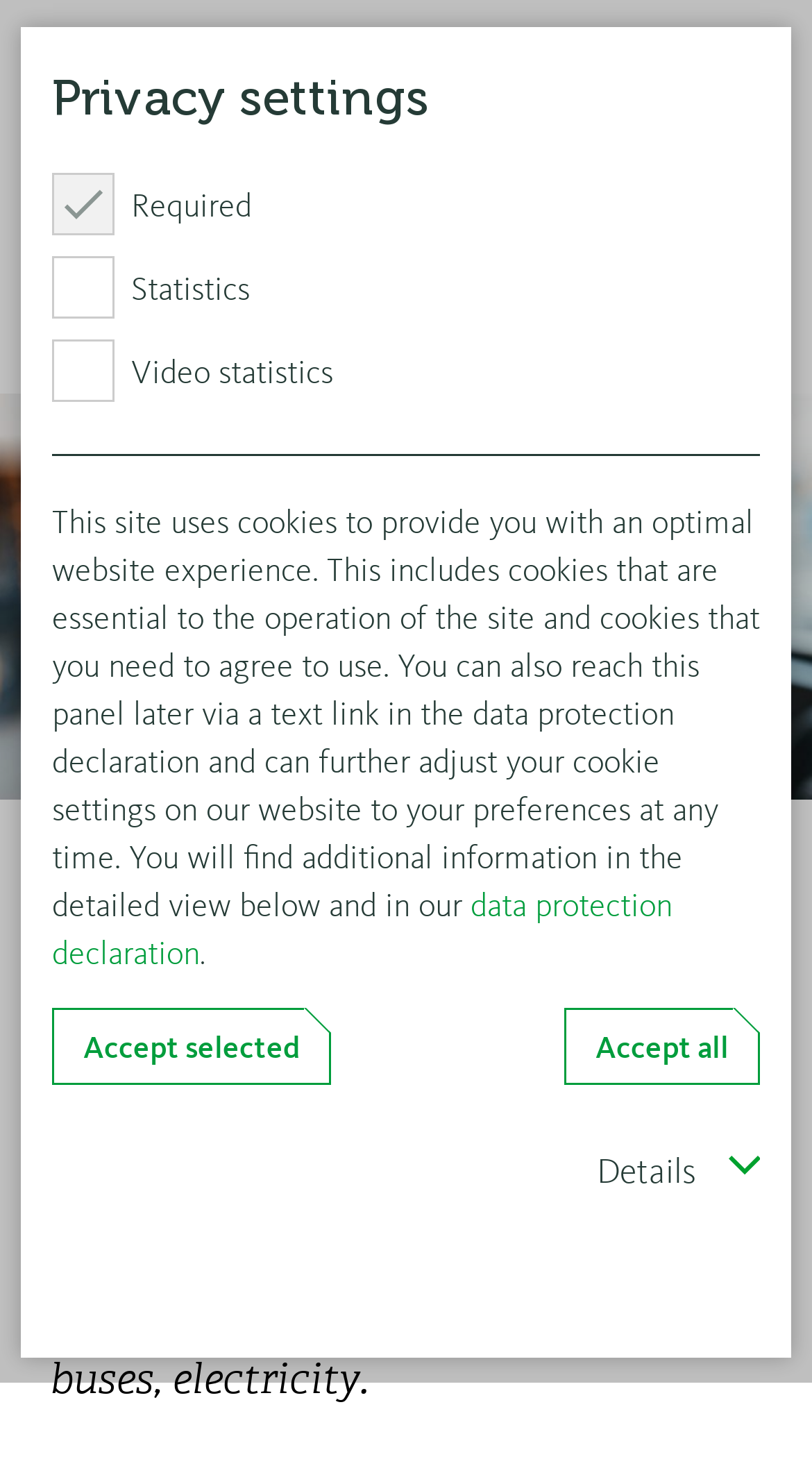How many types of cookies are mentioned on the webpage?
Give a comprehensive and detailed explanation for the question.

The webpage mentions 'cookies that are essential to the operation of the site' and 'cookies that you need to agree to use', which suggests that there are two types of cookies being discussed.